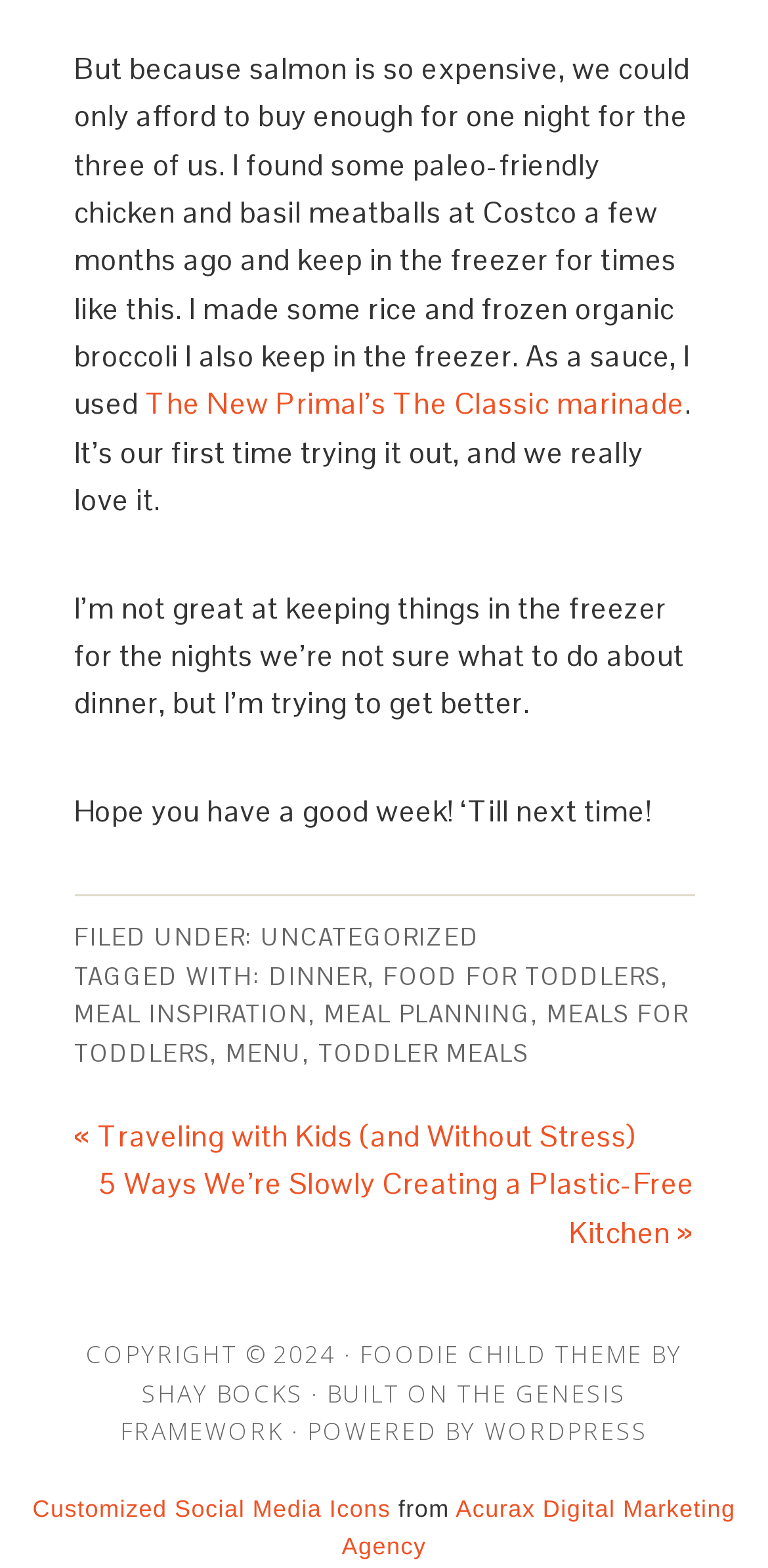Please locate the bounding box coordinates of the element that should be clicked to achieve the given instruction: "Select an option from the dropdown".

None